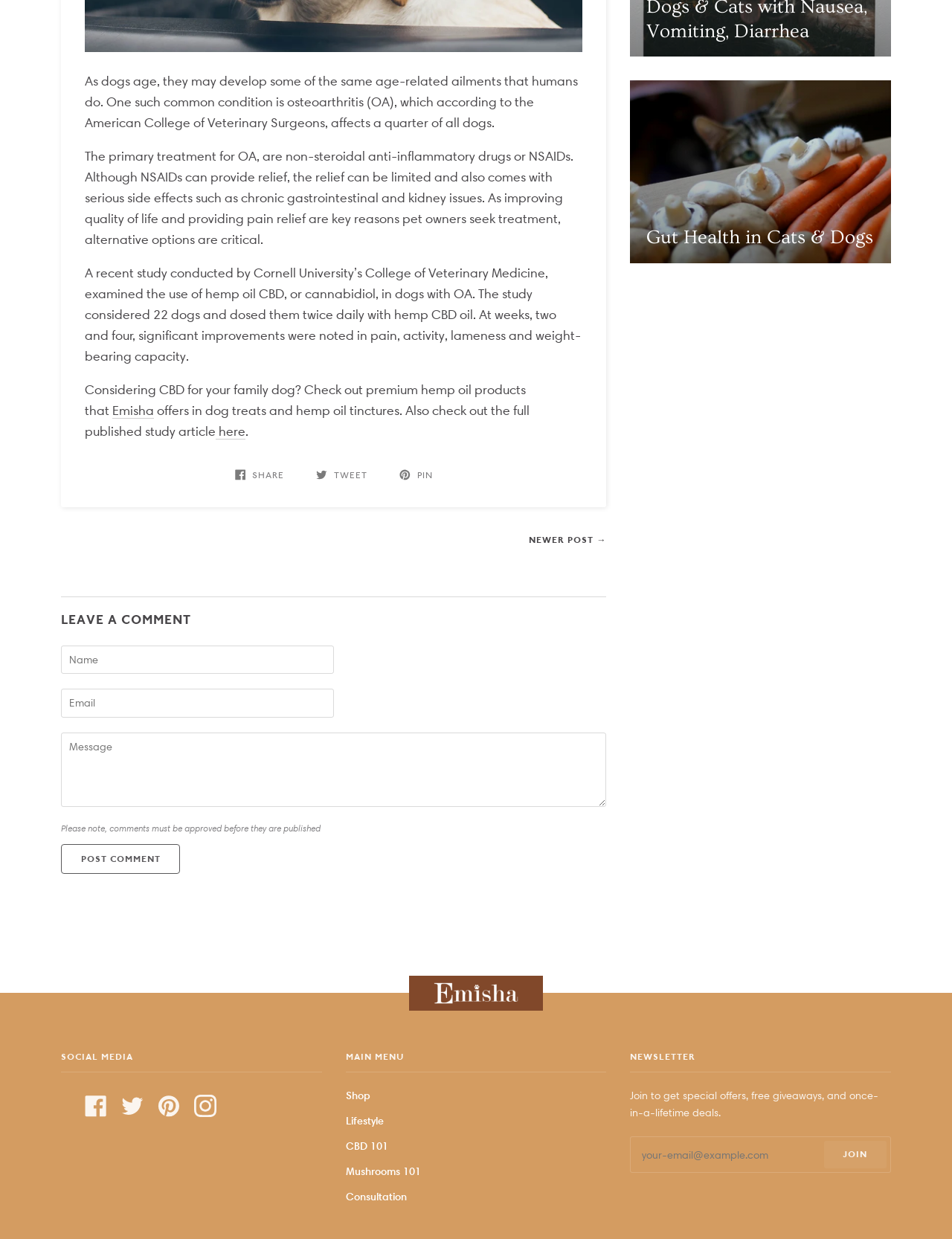Can you specify the bounding box coordinates of the area that needs to be clicked to fulfill the following instruction: "Click the 'JOIN' button to subscribe to the newsletter"?

[0.865, 0.921, 0.931, 0.943]